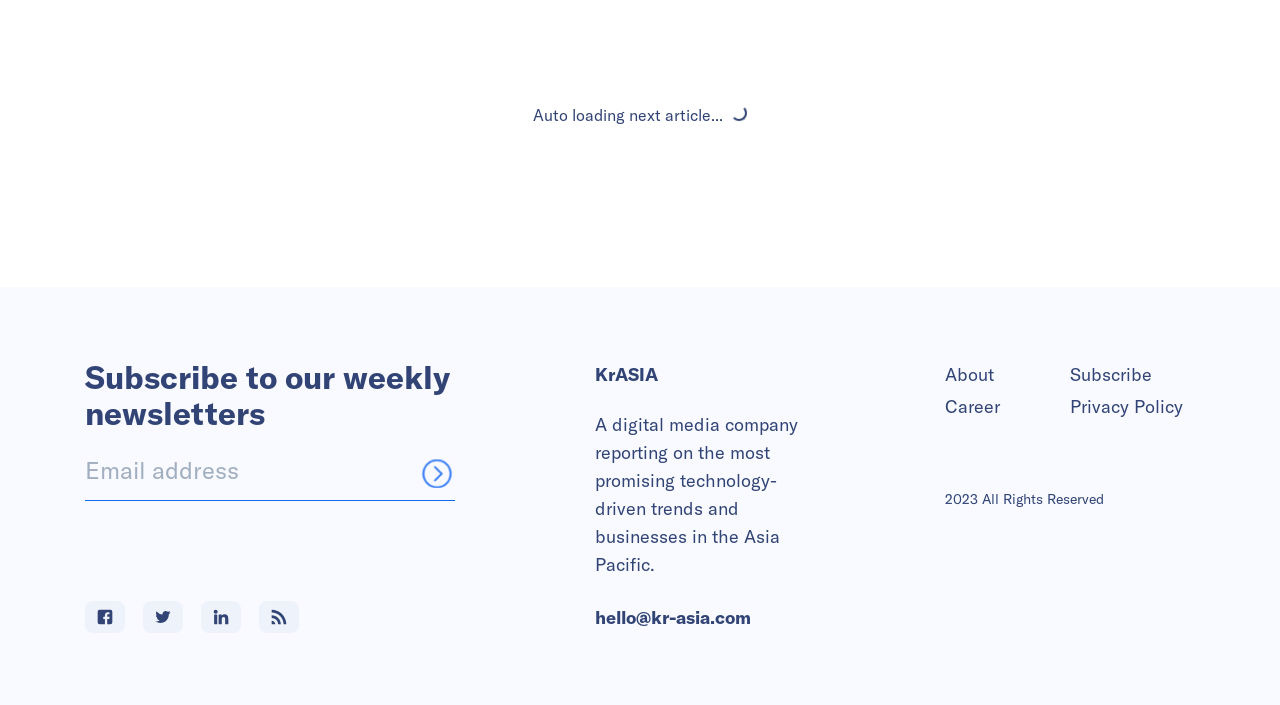Please identify the bounding box coordinates of the clickable element to fulfill the following instruction: "Visit the About page". The coordinates should be four float numbers between 0 and 1, i.e., [left, top, right, bottom].

[0.738, 0.51, 0.836, 0.555]